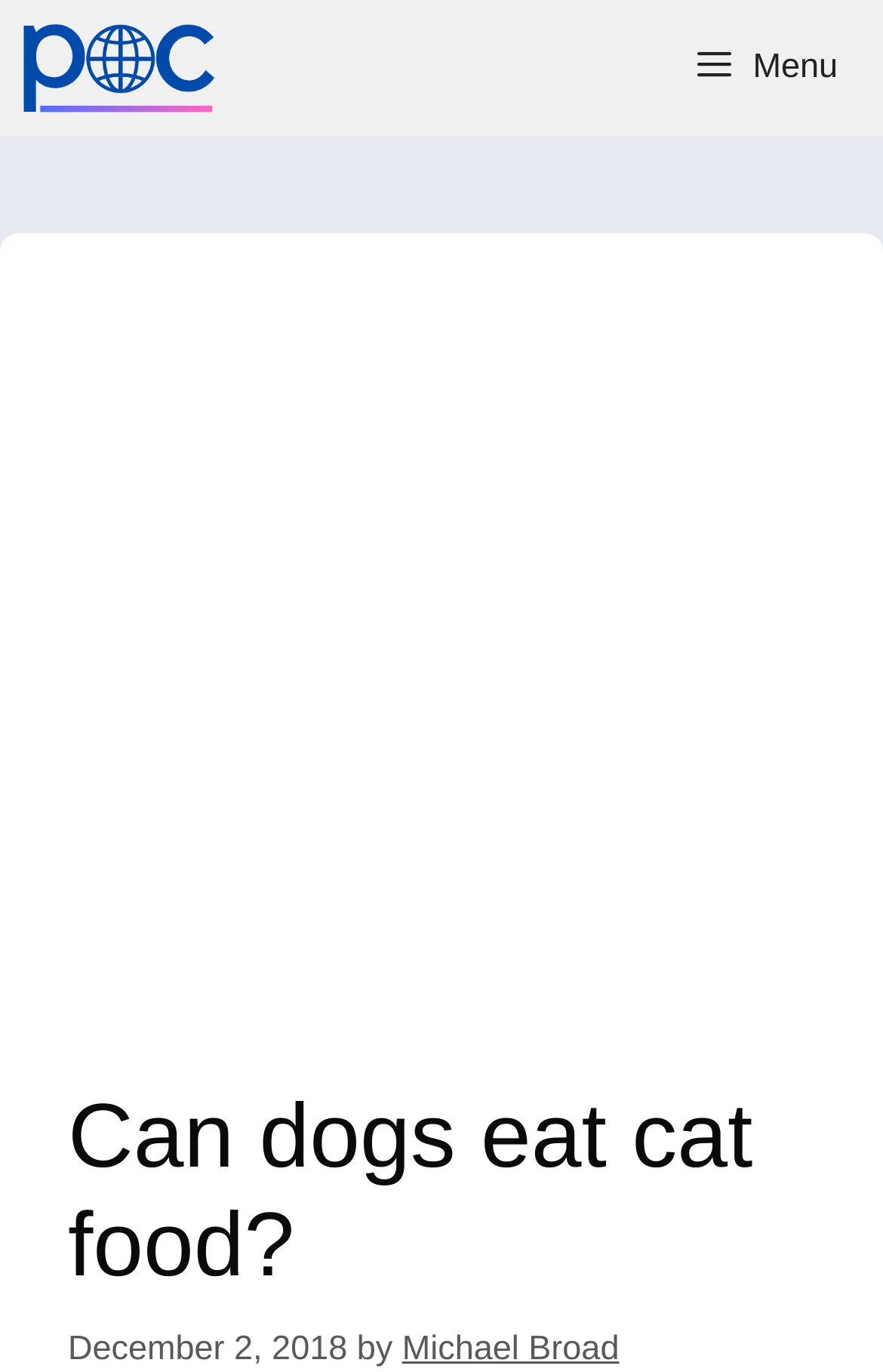Find and provide the bounding box coordinates for the UI element described with: "Menu".

[0.754, 0.0, 1.0, 0.099]